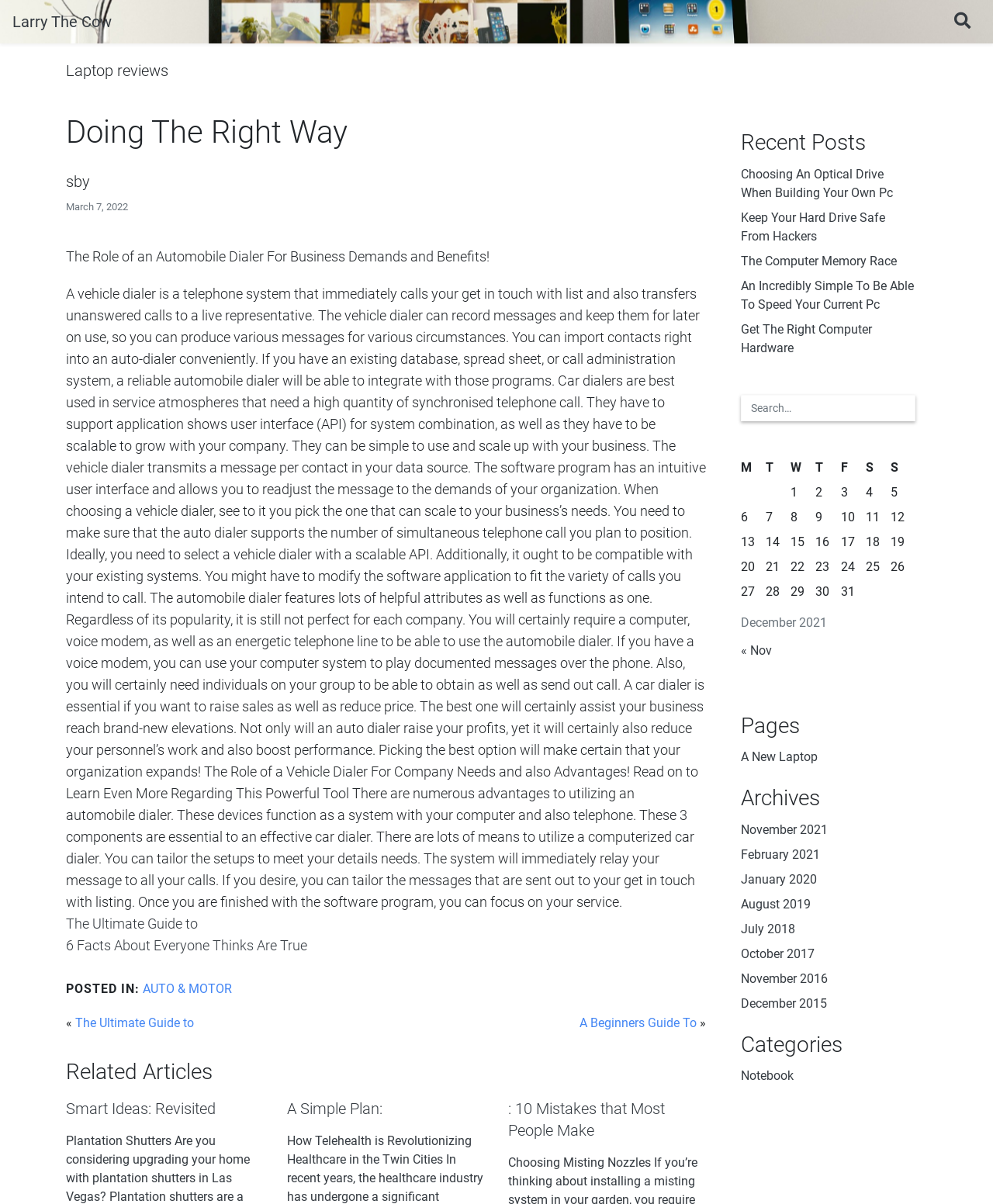Locate the bounding box coordinates of the clickable element to fulfill the following instruction: "Click on the link to the ultimate guide". Provide the coordinates as four float numbers between 0 and 1 in the format [left, top, right, bottom].

[0.066, 0.76, 0.199, 0.774]